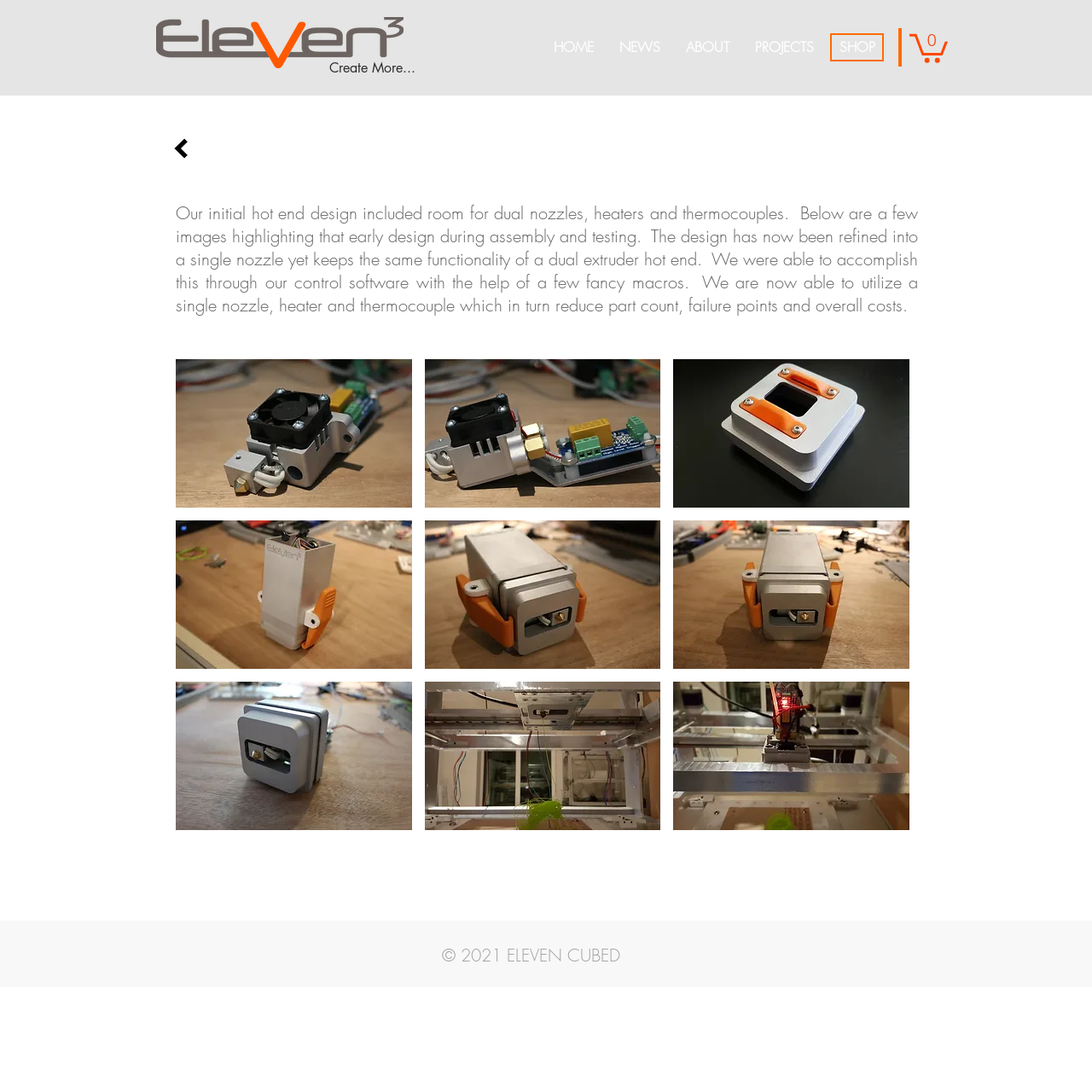Generate a thorough caption detailing the webpage content.

The webpage is titled "HOT END | elevencubed" and features a logo at the top left corner. Below the logo, there is a heading that reads "Create More..." followed by a navigation menu labeled "Site" that spans across the top of the page. The menu consists of five links: "HOME", "NEWS", "ABOUT", "PROJECTS", and "SHOP", which are evenly spaced and aligned horizontally.

To the right of the navigation menu, there is a link with no text, and next to it, a cart icon with the text "Cart with 0 items". The main content of the page is divided into two sections. The top section features a block of text that describes the initial hot end design, its evolution, and the benefits of the refined design. Below the text, there is an image.

The bottom section is a gallery labeled "Matrix gallery" that occupies most of the page. The gallery consists of nine buttons arranged in a 3x3 grid, each with a popup menu. The buttons are evenly spaced and aligned both horizontally and vertically.

At the very bottom of the page, there is a footer section with a copyright notice that reads "© 2021 ELEVEN CUBED".